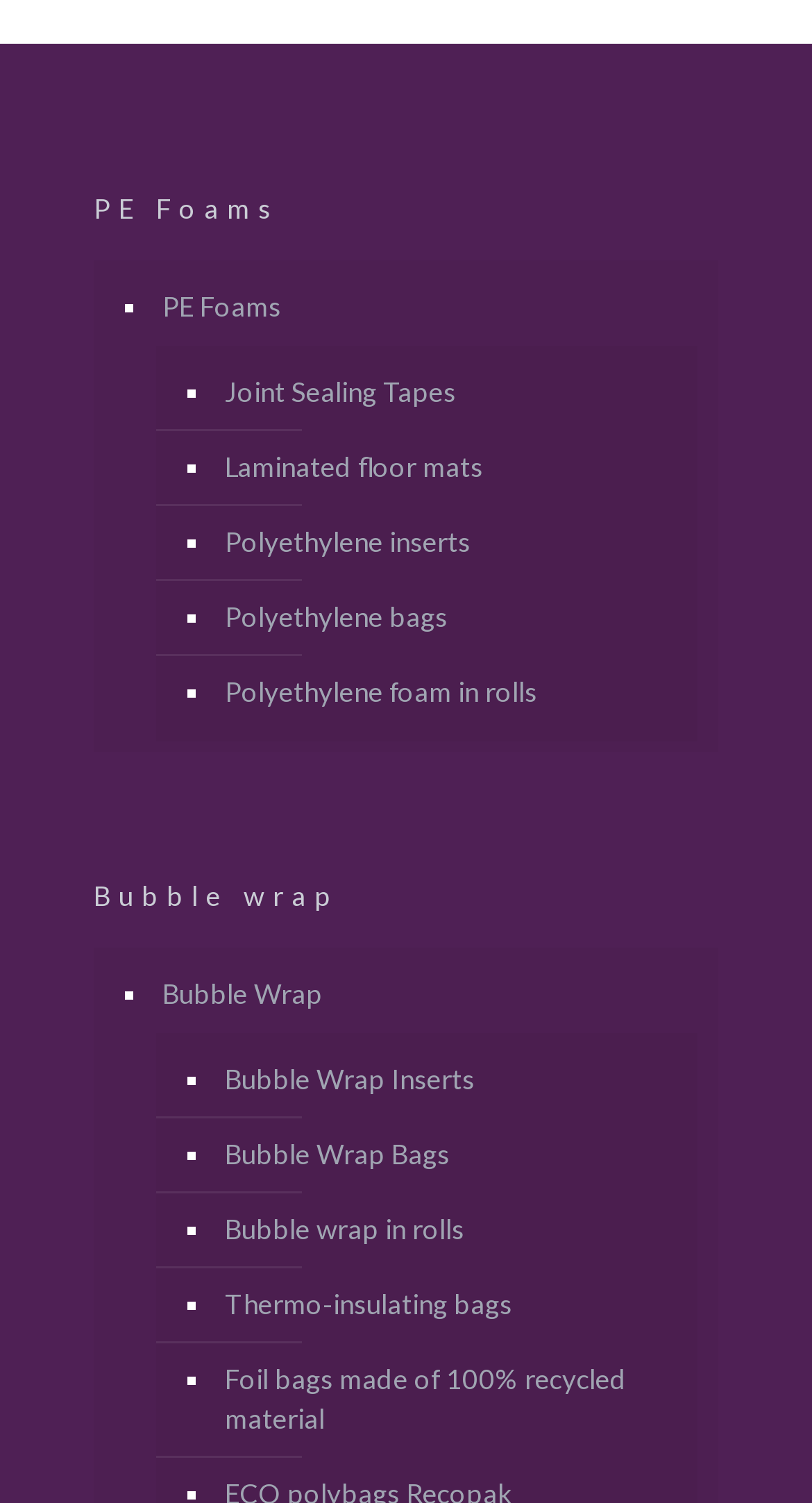Please locate the clickable area by providing the bounding box coordinates to follow this instruction: "Check out Foil bags made of 100% recycled material".

[0.269, 0.894, 0.833, 0.971]